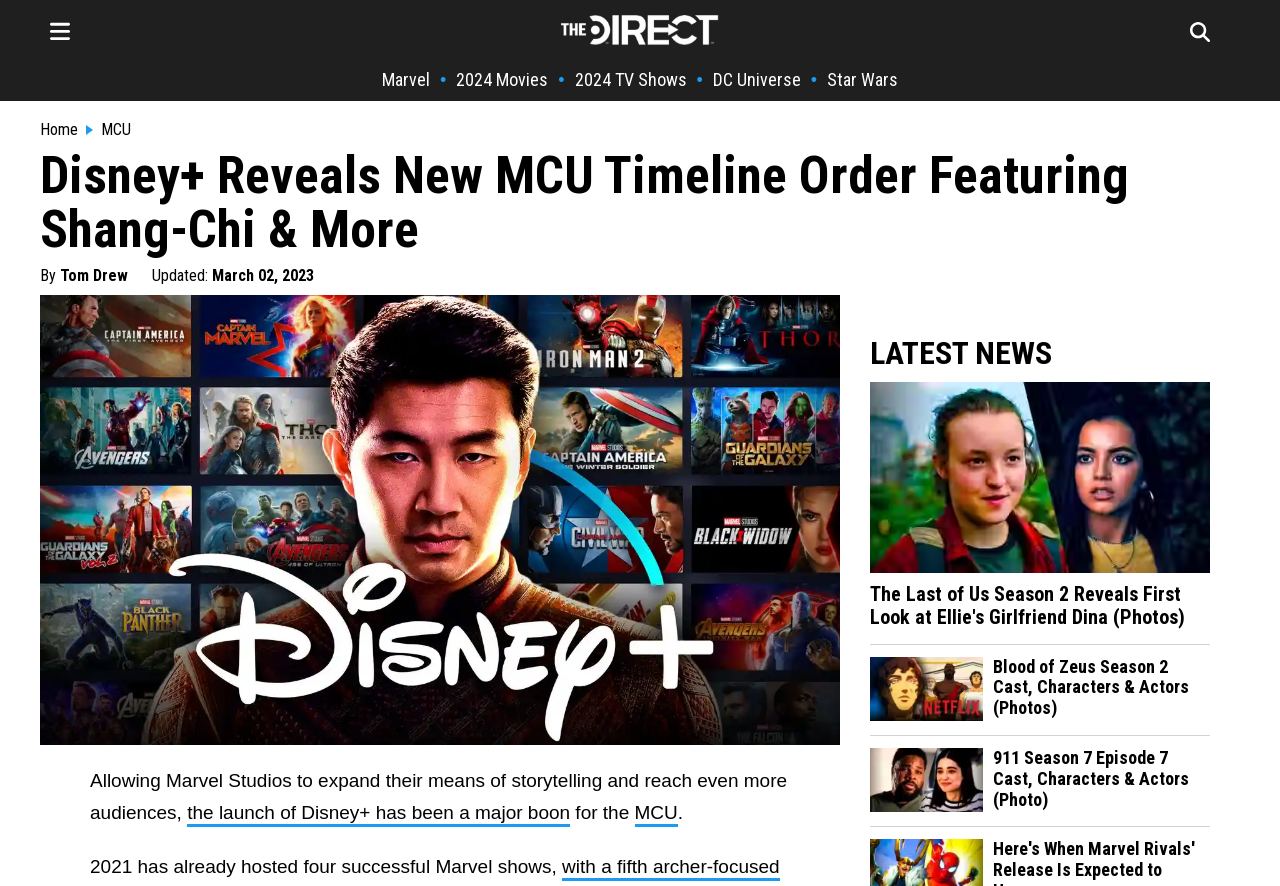Provide the bounding box coordinates of the HTML element this sentence describes: "Marvel". The bounding box coordinates consist of four float numbers between 0 and 1, i.e., [left, top, right, bottom].

[0.298, 0.078, 0.336, 0.102]